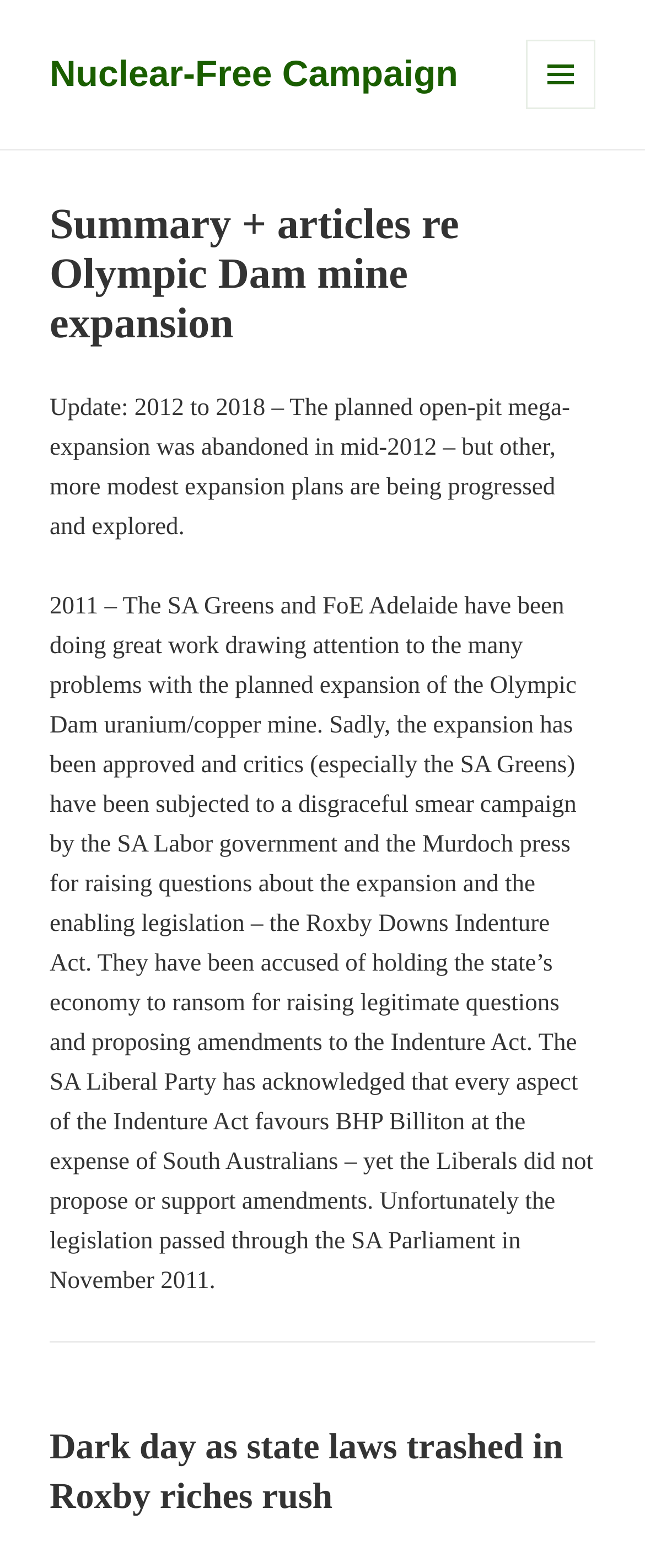Identify and provide the text of the main header on the webpage.

Summary + articles re Olympic Dam mine expansion